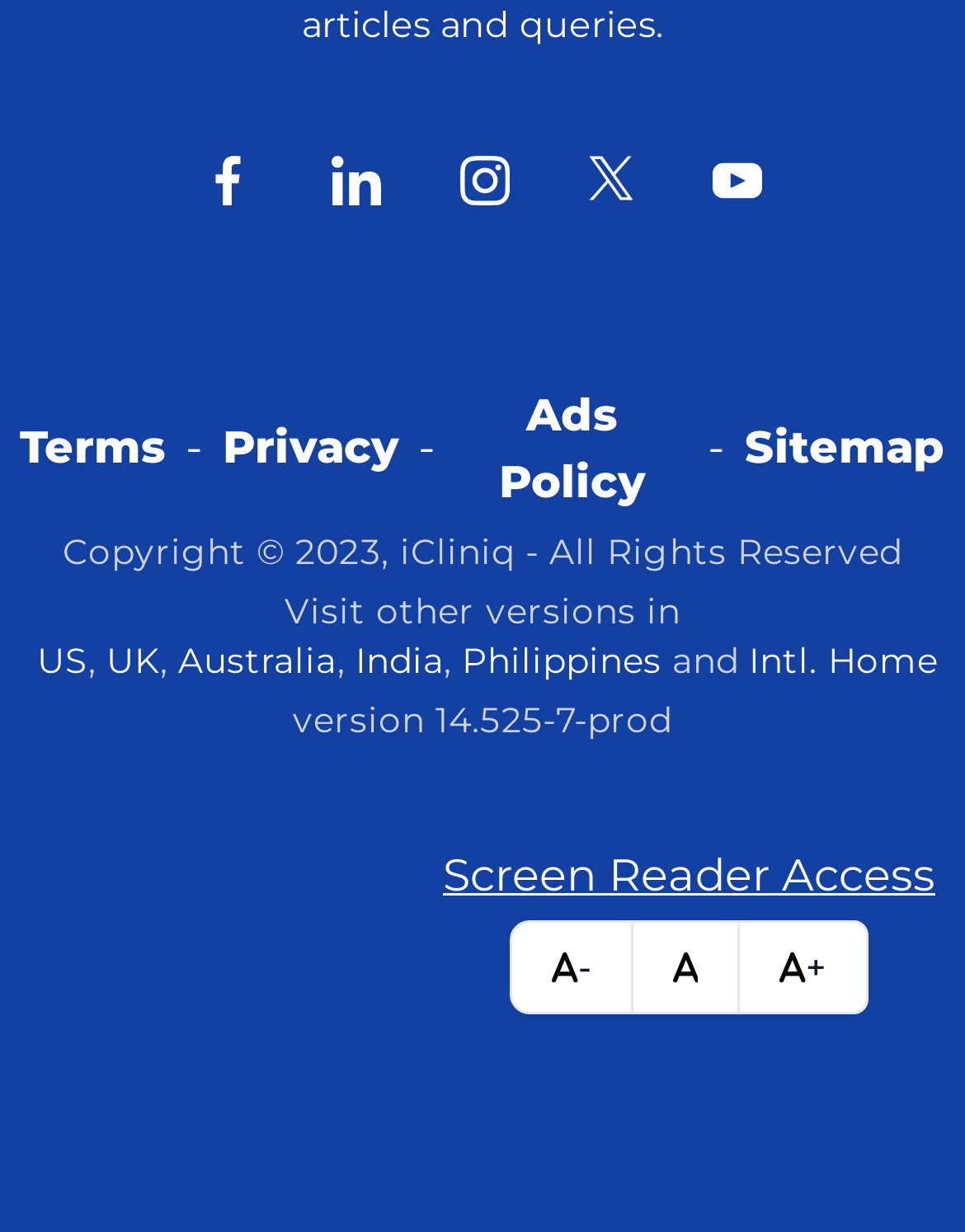Please predict the bounding box coordinates of the element's region where a click is necessary to complete the following instruction: "visit youtube". The coordinates should be represented by four float numbers between 0 and 1, i.e., [left, top, right, bottom].

[0.738, 0.126, 0.79, 0.166]